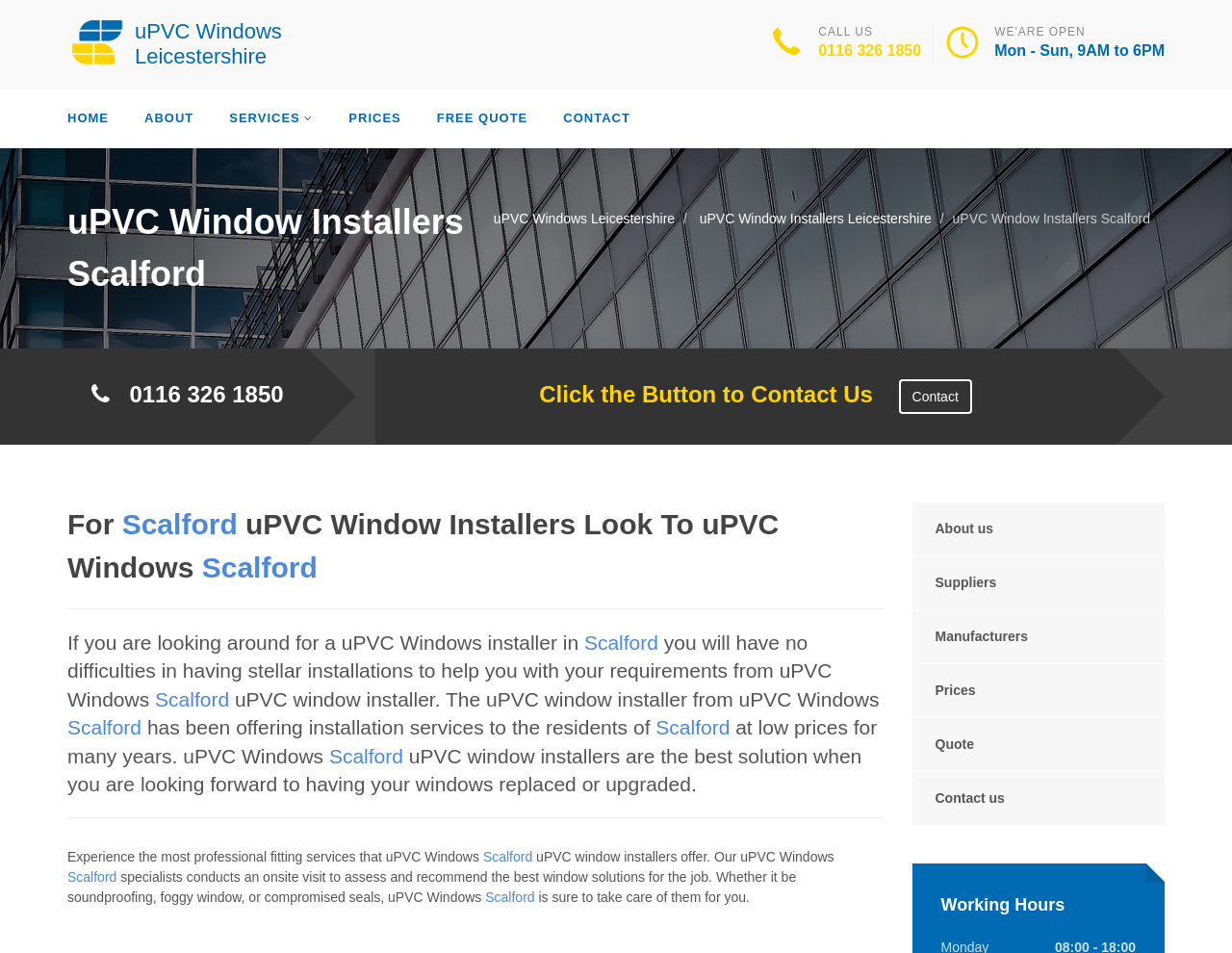Elaborate on the different components and information displayed on the webpage.

This webpage is about uPVC window installers in Scalford, Leicestershire. At the top, there is a logo of uPVC Windows Leicestershire, accompanied by a link to the company's website. Below the logo, there is a call-to-action section with a "CALL US" text and a phone number, 0116 326 1850, which is also a clickable link. Next to the phone number, there is a text indicating the business hours, "Mon - Sun, 9AM to 6PM".

The main navigation menu is located below the call-to-action section, with links to "HOME", "ABOUT", "SERVICES", "PRICES", "FREE QUOTE", and "CONTACT". 

The main content of the webpage is divided into several sections. The first section has a heading "uPVC Window Installers Scalford" and a subheading with the phone number and a call-to-action to contact the company. 

The next section has a heading "For Scalford uPVC Window Installers Look To uPVC Windows Scalford" and a paragraph of text describing the services offered by uPVC Windows Scalford. 

Below this section, there is a horizontal separator, followed by another section of text describing the benefits of choosing uPVC Windows Scalford for uPVC window installation services. 

The webpage also has a section describing the professional fitting services offered by uPVC Windows Scalford, including an onsite visit to assess and recommend the best window solutions.

At the bottom of the webpage, there is a footer section with links to "About us", "Suppliers", "Manufacturers", "Prices", "Quote", and "Contact us". Additionally, there is a "Working Hours" section with the business hours listed.